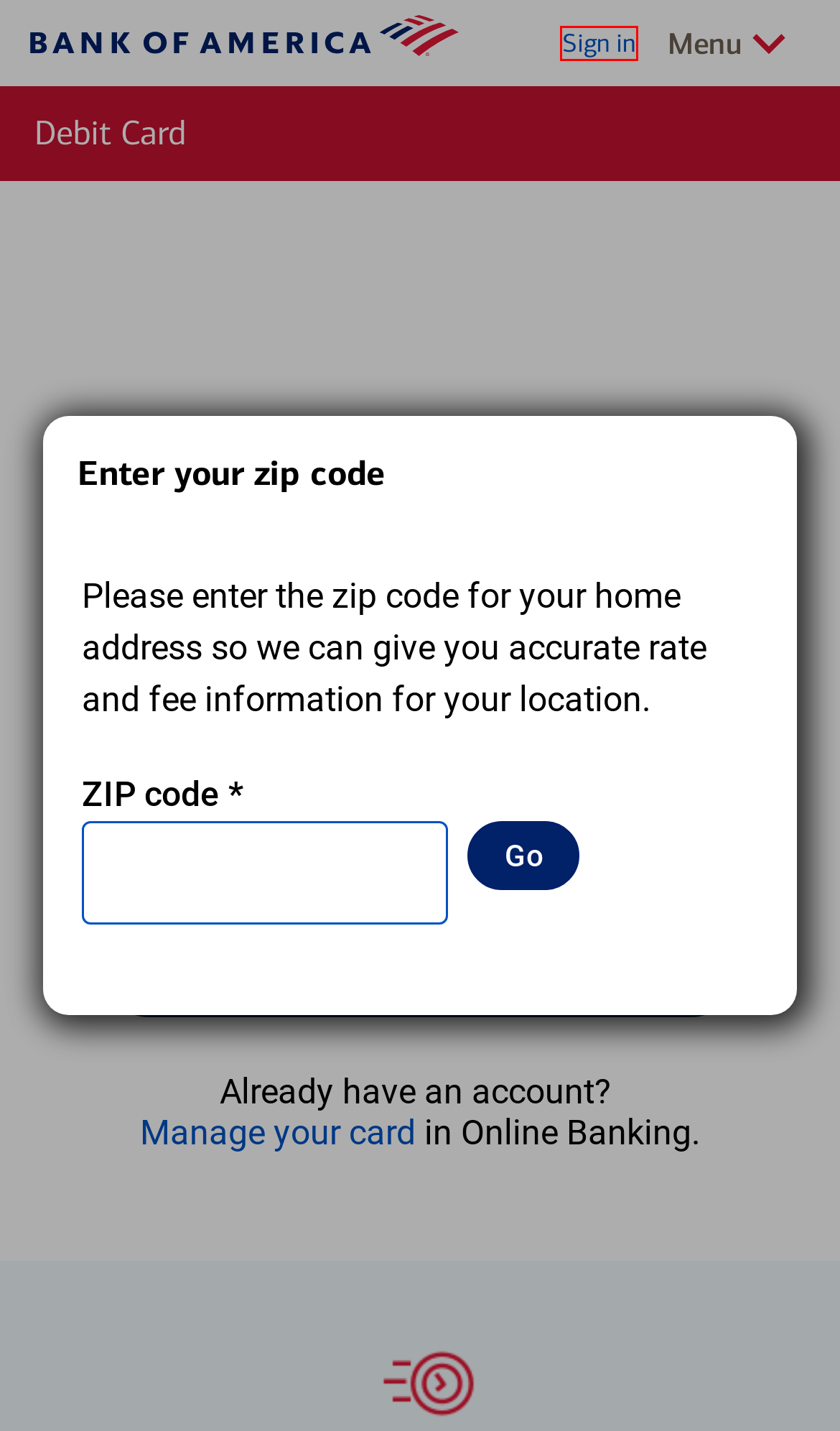A screenshot of a webpage is provided, featuring a red bounding box around a specific UI element. Identify the webpage description that most accurately reflects the new webpage after interacting with the selected element. Here are the candidates:
A. Bank of America Help Center - Get Your Questions Answered
B. How to Setup & Use Digital Wallets with your Bank of America Cards
C. Bank of America Mobile
D. Bank of America Privacy Notices and Policies
E. Bank of America self-guided demos
F. How to Set a Budget and Stick to a Budget
G. Bank of America | Equal Housing Lender
H. Accessible Banking Overview | Bank of America

C